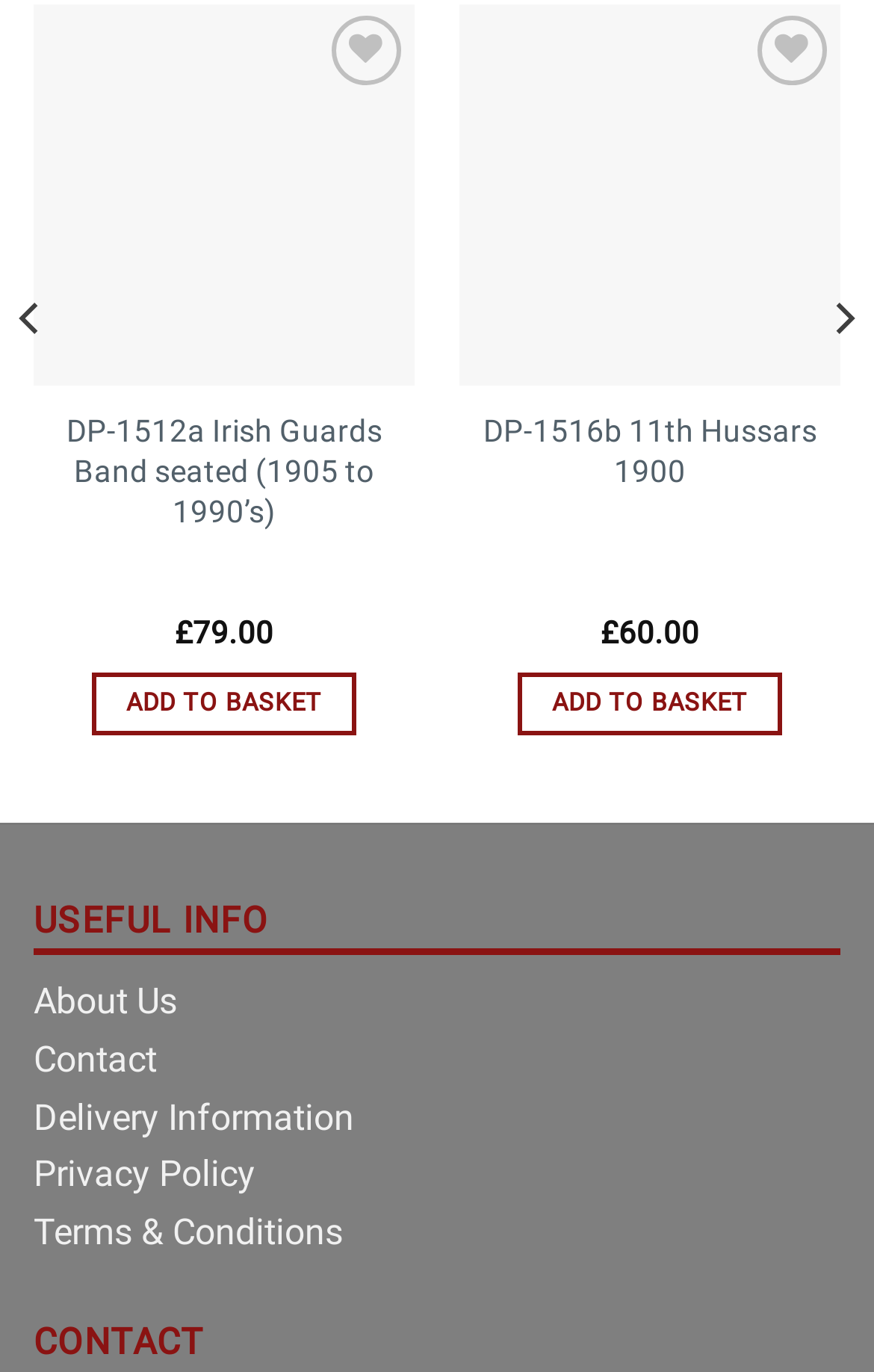What is the price of DP-1512a Irish Guards Band seated?
Examine the image and give a concise answer in one word or a short phrase.

£79.00